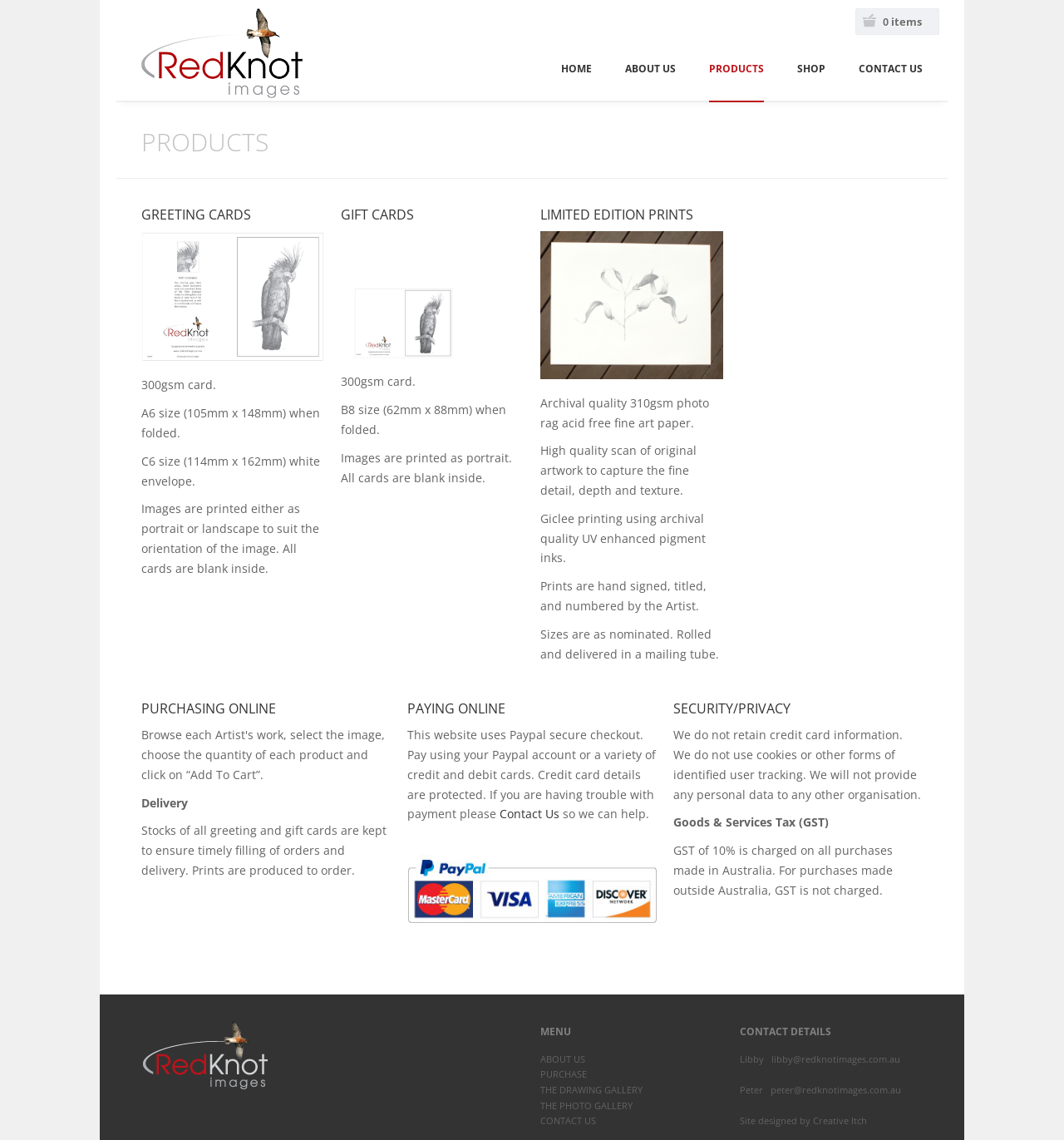Determine the bounding box coordinates of the clickable region to follow the instruction: "Find a nearby Laundromat".

None